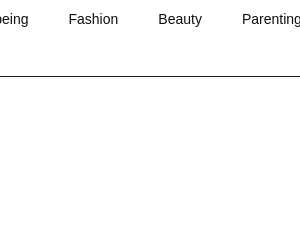Explain the scene depicted in the image, including all details.

The image titled "A Beautiful Space" showcases an inviting and aesthetically pleasing environment, which seems to capture the essence of modern design and comfort. Positioned prominently within the context of the webpage celebrating travel and lifestyle, this image likely serves as a visual centerpiece that illustrates the charm and tranquility of spaces that inspire creativity and relaxation. 

Surrounded by categories like Wellbeing, Fashion, Beauty, and Parenting, the image complements the overarching theme of the blog, which focuses on exploring diverse lifestyles and personal interests. This visual element enhances the reader's experience, drawing them into the narrative of discovering beautiful spaces that could potentially become destinations for their own adventures.